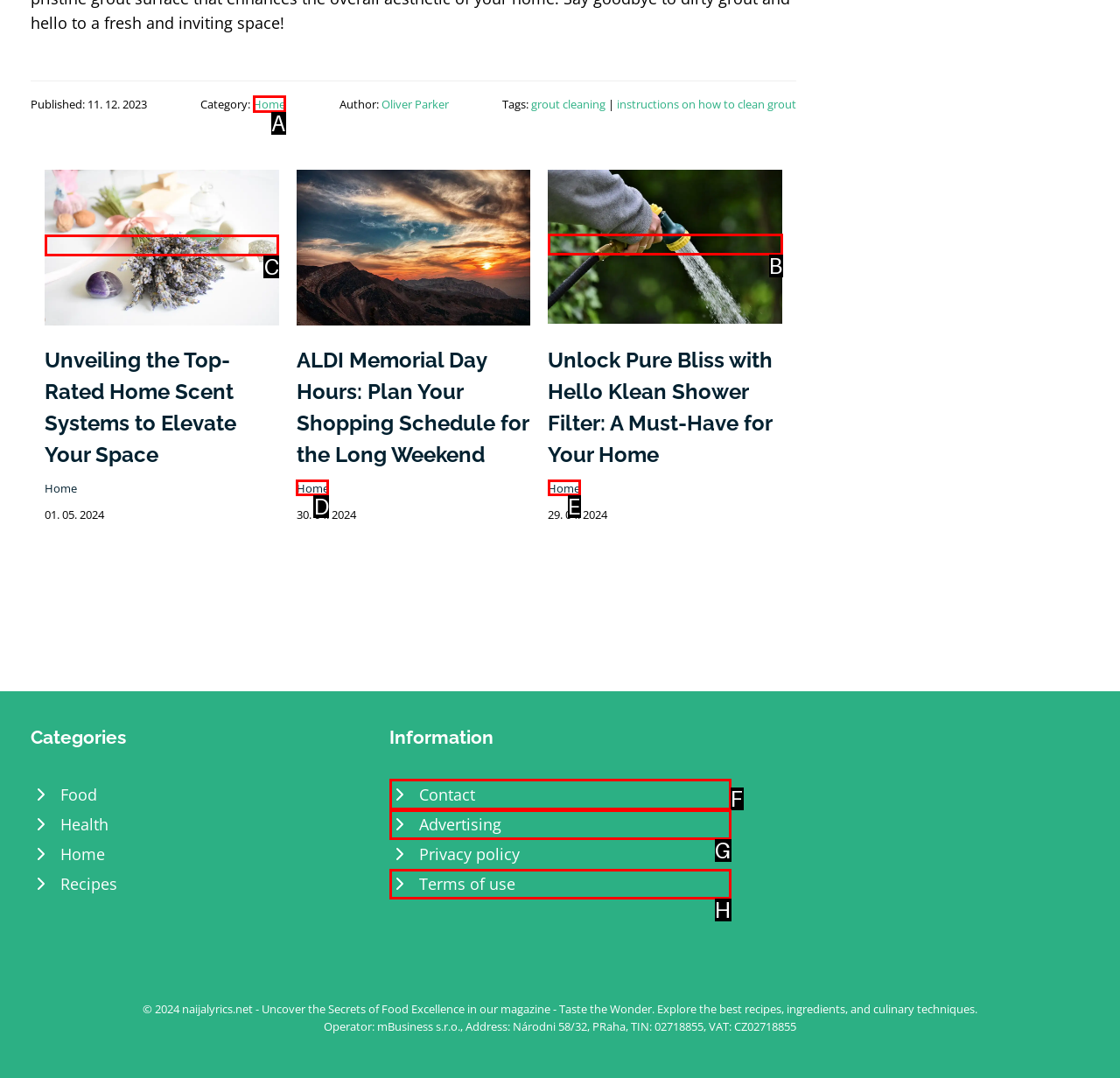Determine which letter corresponds to the UI element to click for this task: Click on the 'Home' link
Respond with the letter from the available options.

A